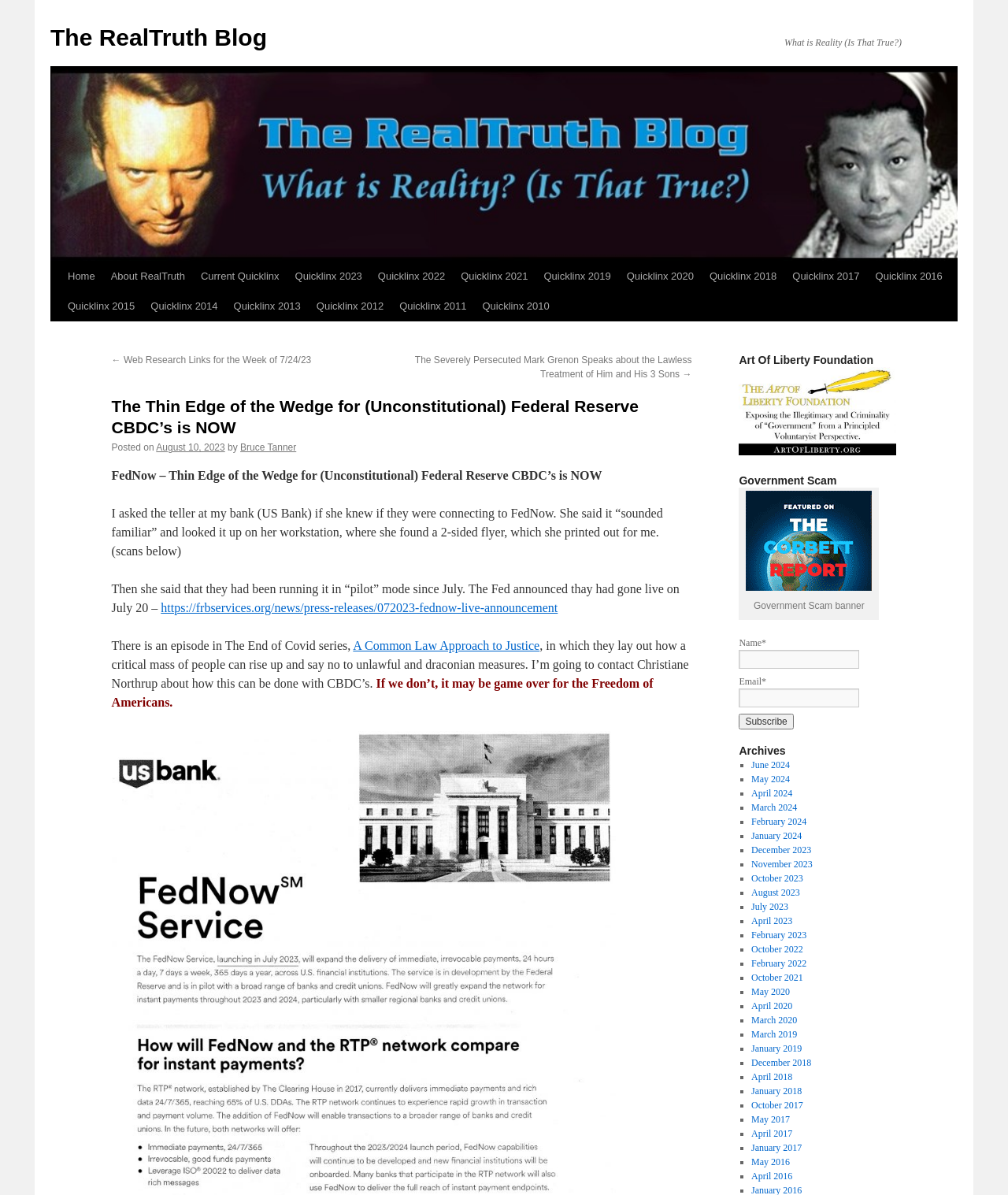Please provide a brief answer to the question using only one word or phrase: 
What is the name of the foundation mentioned in the webpage?

Art of Liberty Foundation